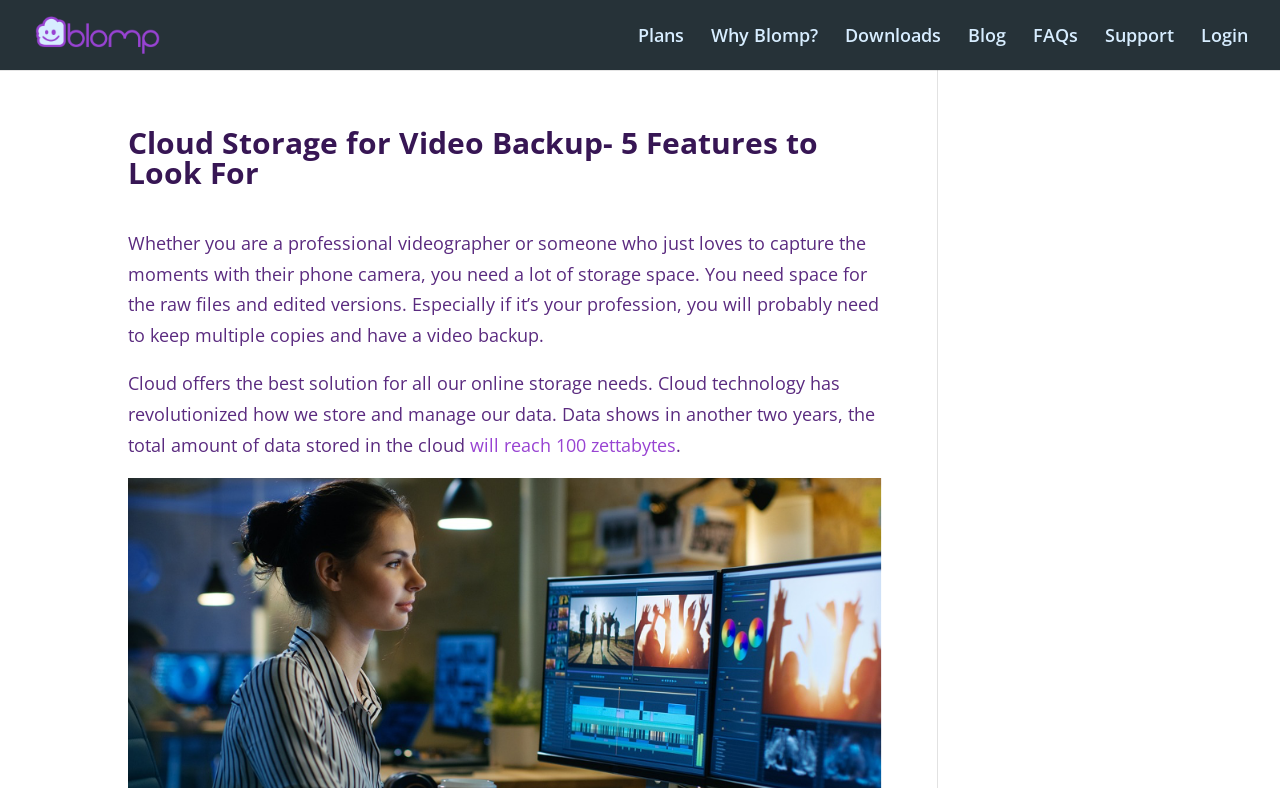Locate the bounding box coordinates of the element that needs to be clicked to carry out the instruction: "read the blog". The coordinates should be given as four float numbers ranging from 0 to 1, i.e., [left, top, right, bottom].

[0.756, 0.036, 0.786, 0.089]